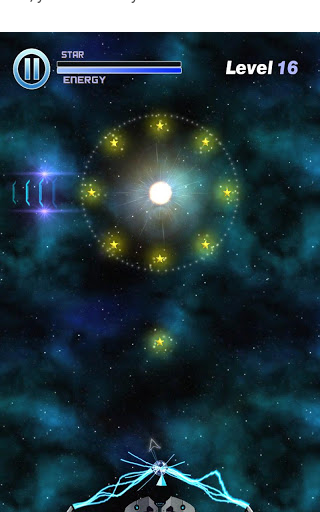Illustrate the image with a detailed caption.

In this captivating image from a space-themed mobile game, players navigate through level 16, which showcases an intricate and vibrant cosmic background. The scene is illuminated by a central bright star, surrounded by radiant yellow stars that suggest the need for strategic maneuvering. At the top left, a user interface displays crucial game metrics, including a star indicator and an energy bar, highlighting the player's current status and capabilities. The gameplay likely involves using these metrics to guide a starship or character through challenges in this visually stunning, physics-based environment. The starry backdrop enhances the feeling of adventure and immersion, inviting players to engage in the game's addictive mechanics.